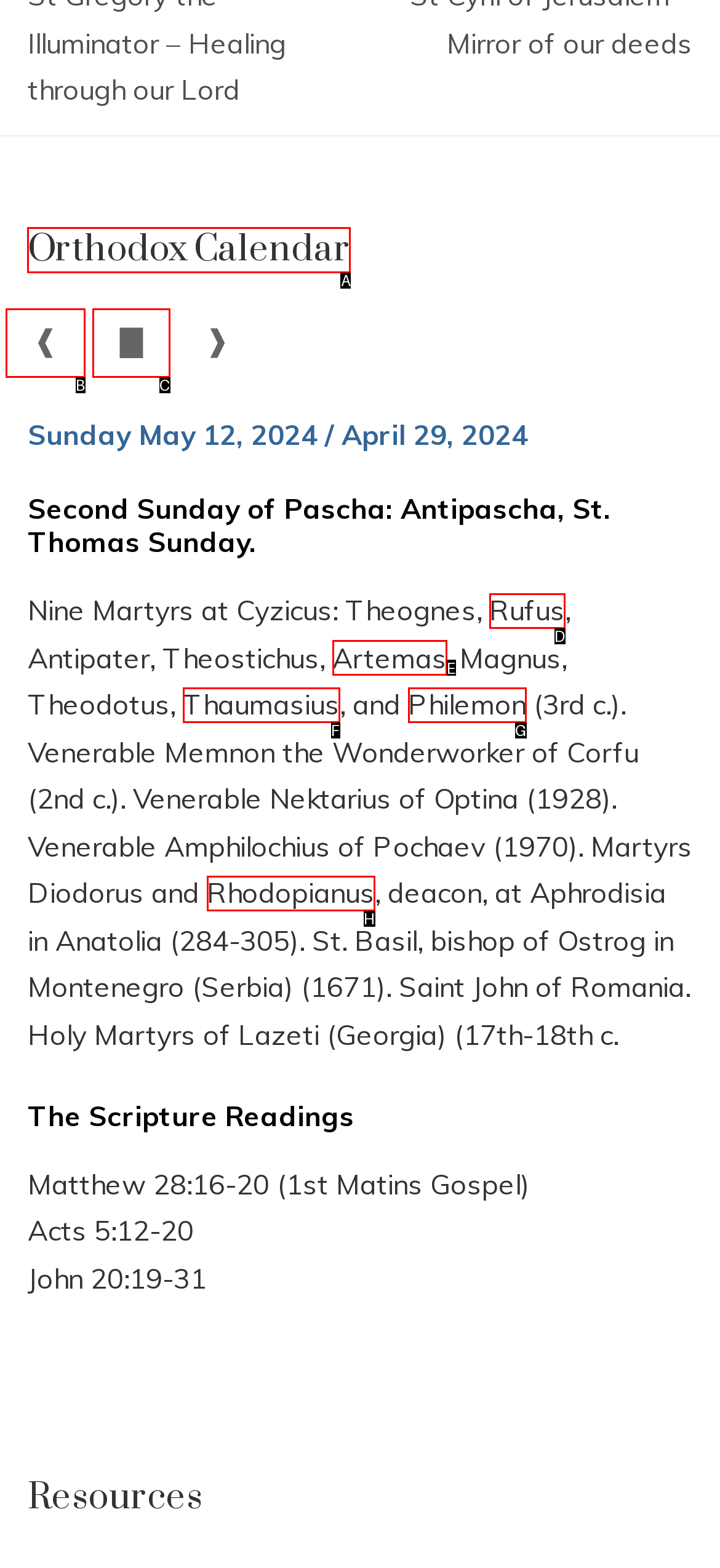Select the appropriate HTML element to click for the following task: Click the 'Orthodox Calendar' link
Answer with the letter of the selected option from the given choices directly.

A